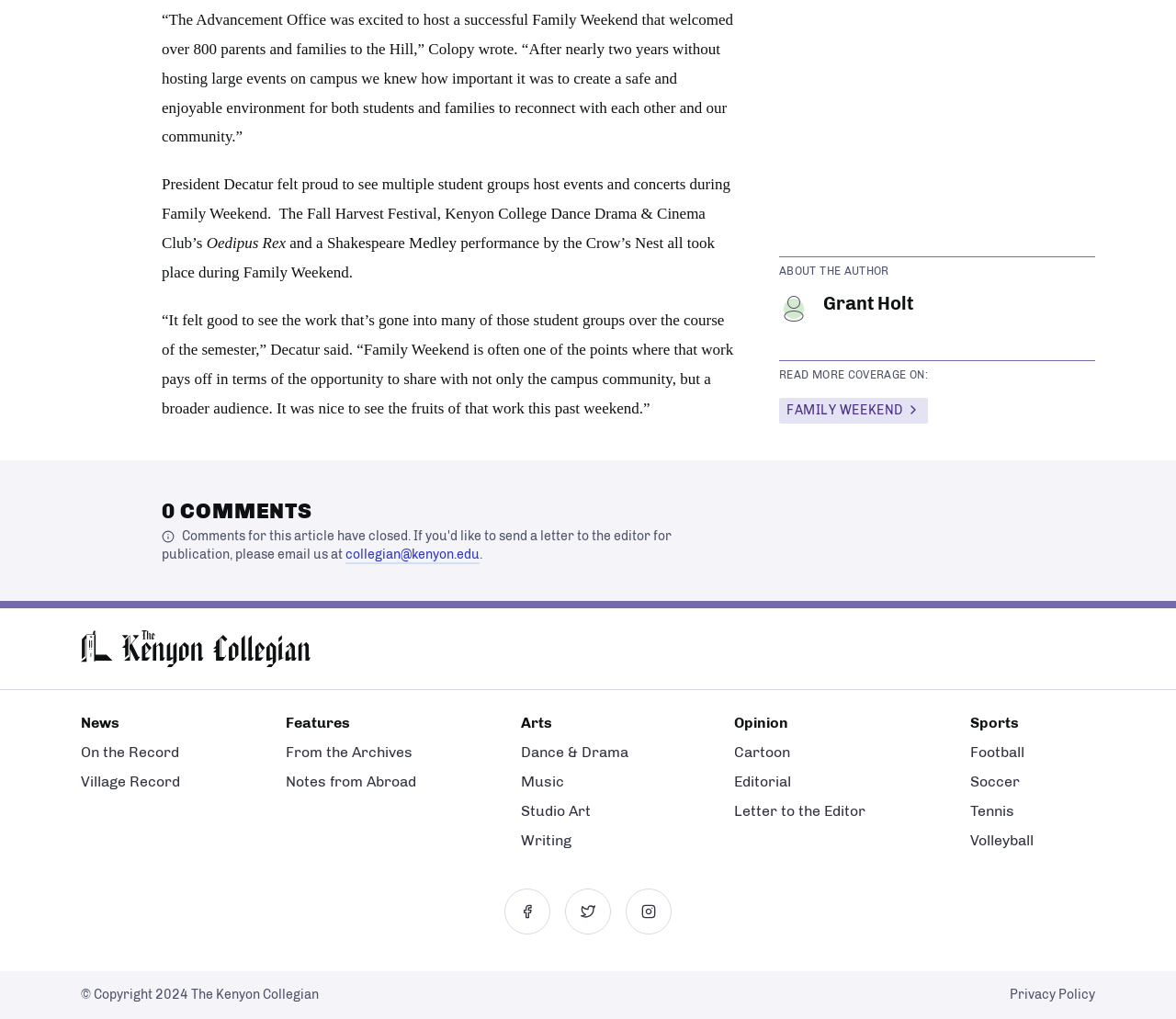What is the name of the college mentioned in the article?
Please answer the question as detailed as possible based on the image.

The answer can be inferred from the context of the article, which mentions 'Kenyon College Dance Drama & Cinema Club' and 'The Kenyon Collegian'.